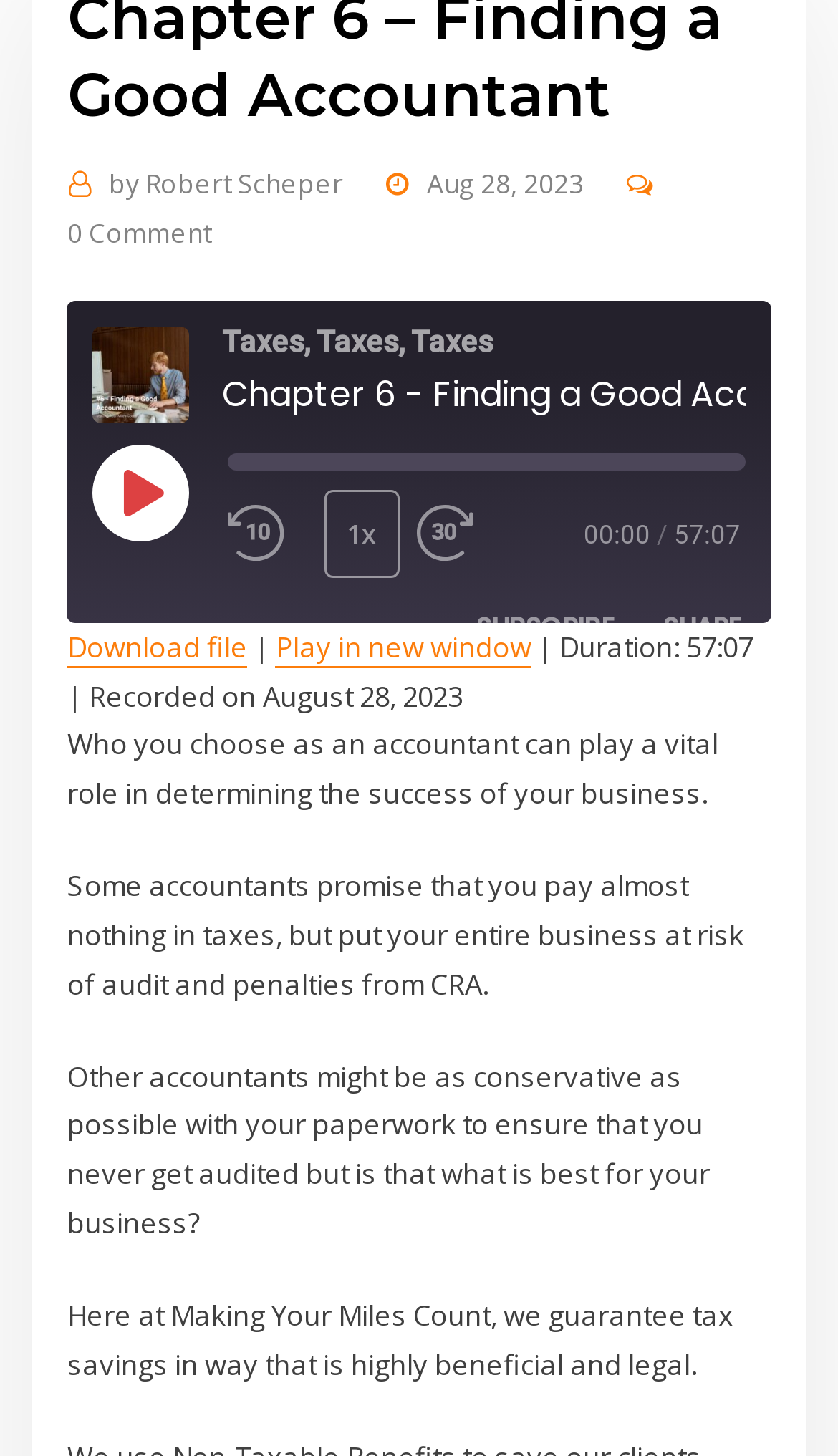What is the date when this episode was recorded?
Using the image as a reference, give a one-word or short phrase answer.

August 28, 2023